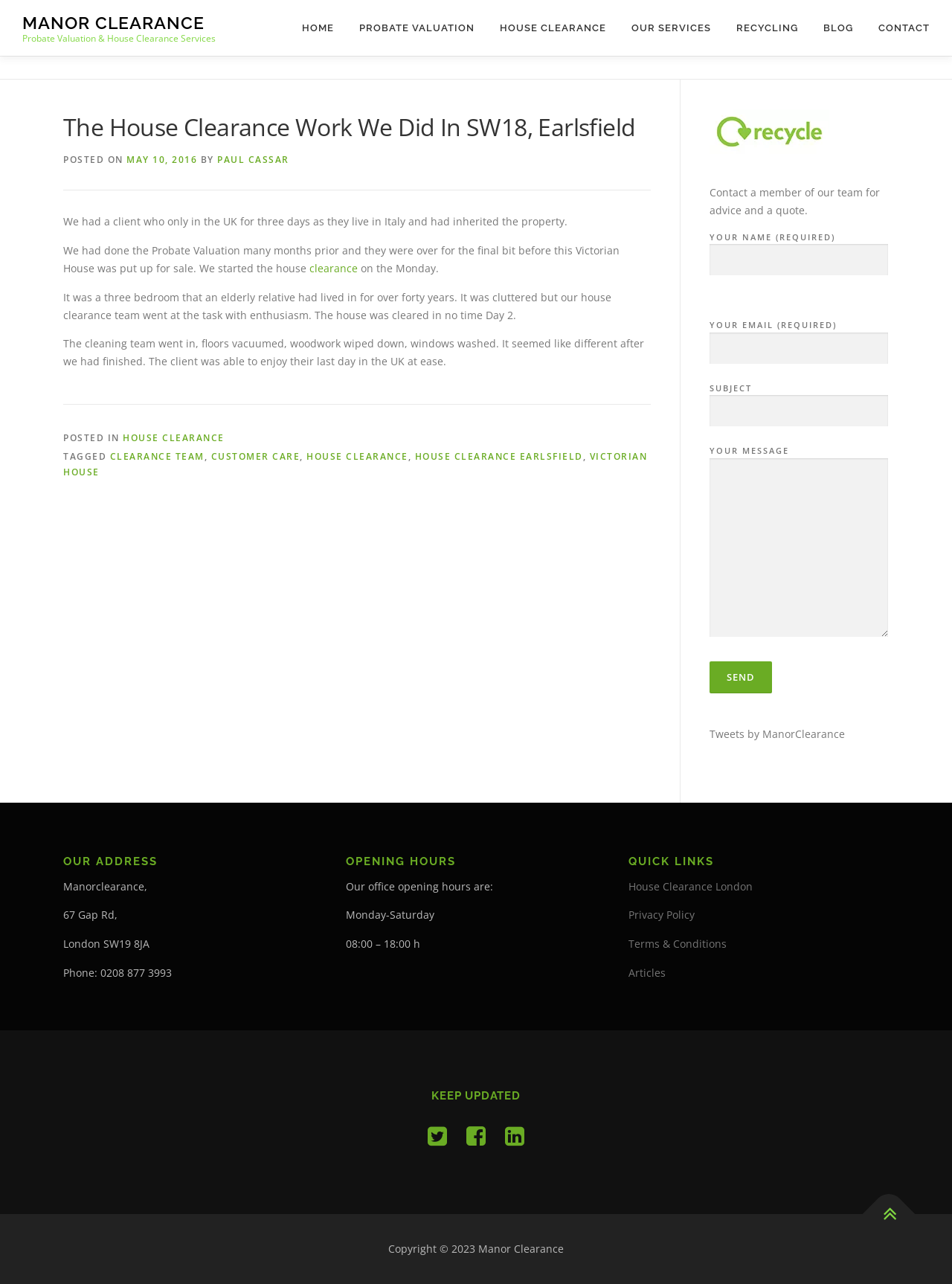Locate the bounding box coordinates of the segment that needs to be clicked to meet this instruction: "Fill in the 'YOUR NAME (REQUIRED)' field".

[0.745, 0.19, 0.933, 0.215]